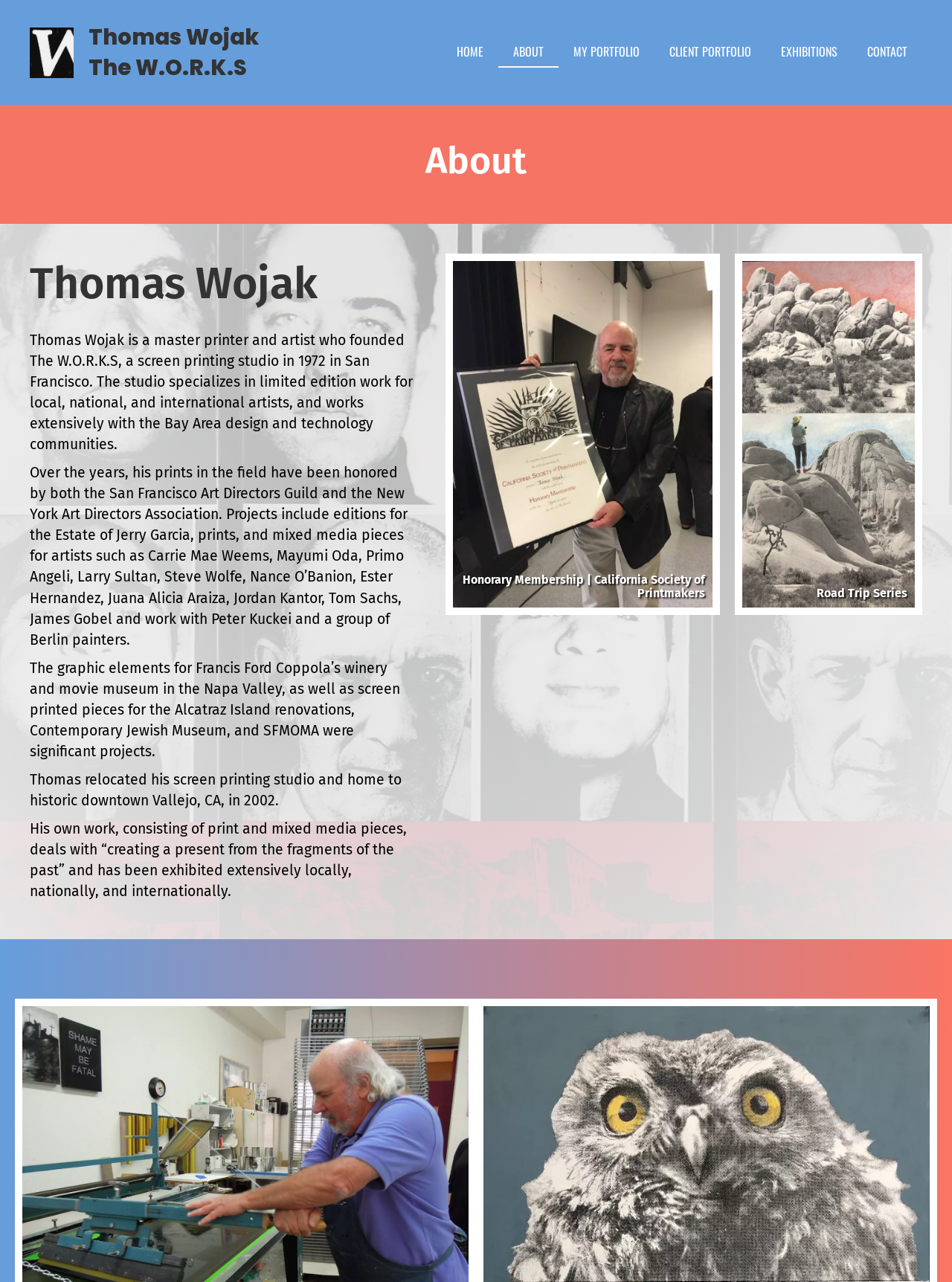What is the location of Thomas Wojak's screen printing studio?
Please provide a comprehensive answer to the question based on the webpage screenshot.

I found the answer by looking at the StaticText element 'Thomas Wojak is a master printer and artist who founded The W.O.R.K.S, a screen printing studio in 1972 in San Francisco...' which mentions the location of the studio as 'San Francisco'.